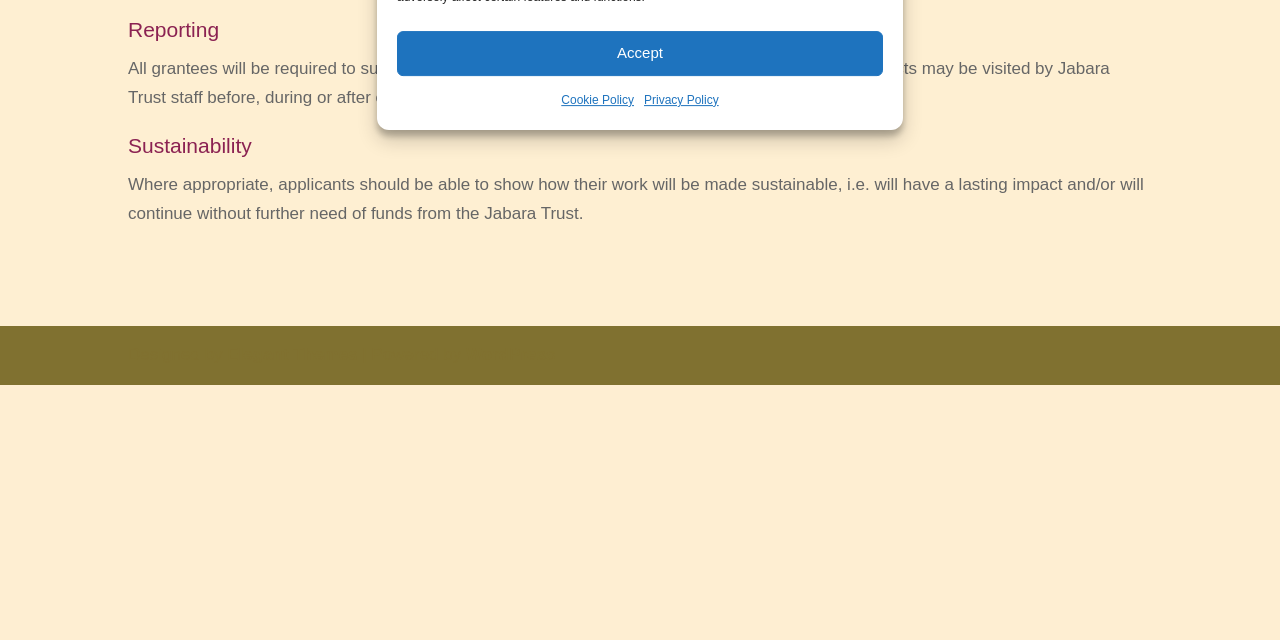Please determine the bounding box coordinates, formatted as (top-left x, top-left y, bottom-right x, bottom-right y), with all values as floating point numbers between 0 and 1. Identify the bounding box of the region described as: Cookie Policy

[0.439, 0.134, 0.495, 0.18]